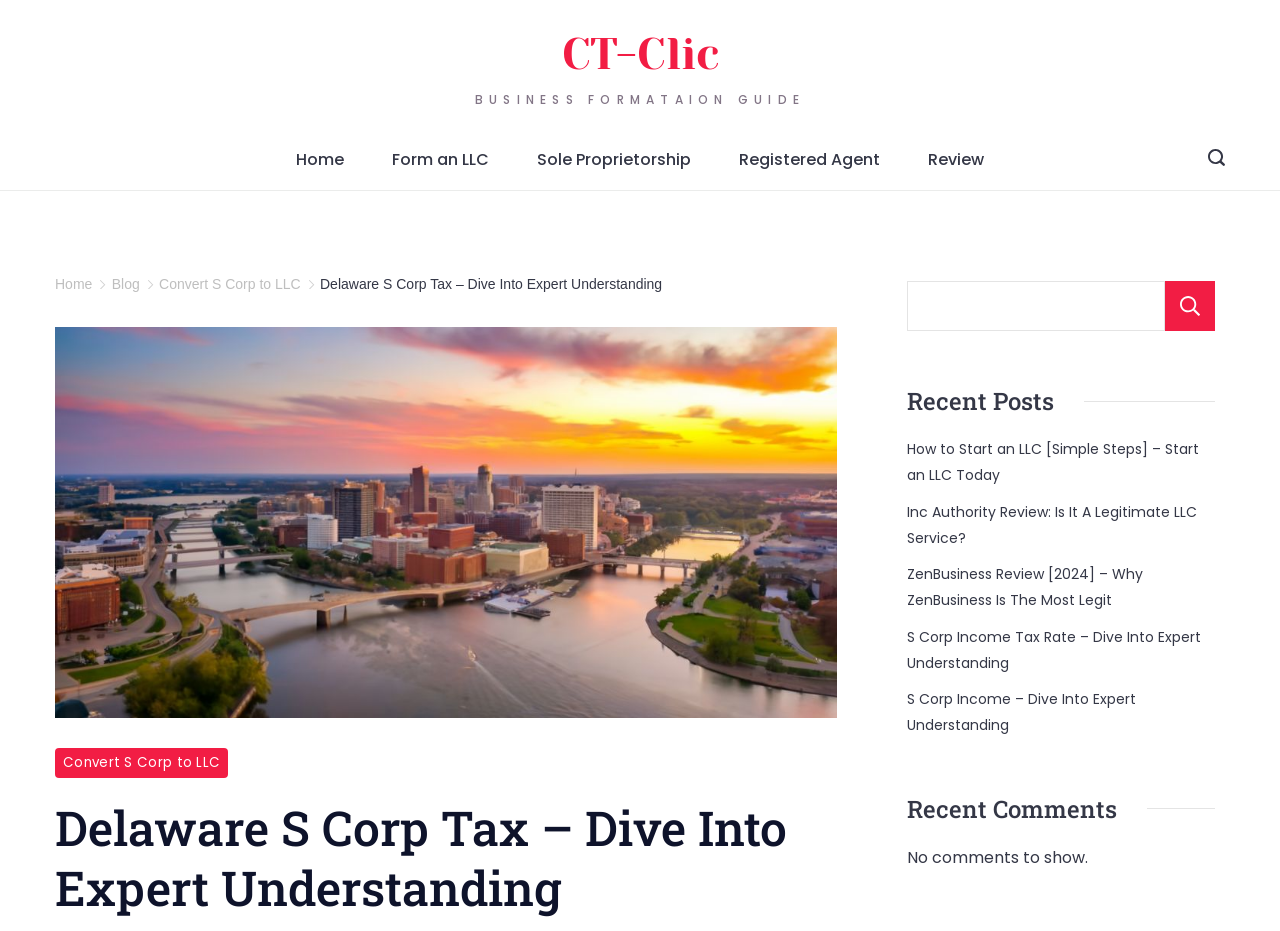Using the webpage screenshot and the element description Home, determine the bounding box coordinates. Specify the coordinates in the format (top-left x, top-left y, bottom-right x, bottom-right y) with values ranging from 0 to 1.

[0.043, 0.296, 0.072, 0.314]